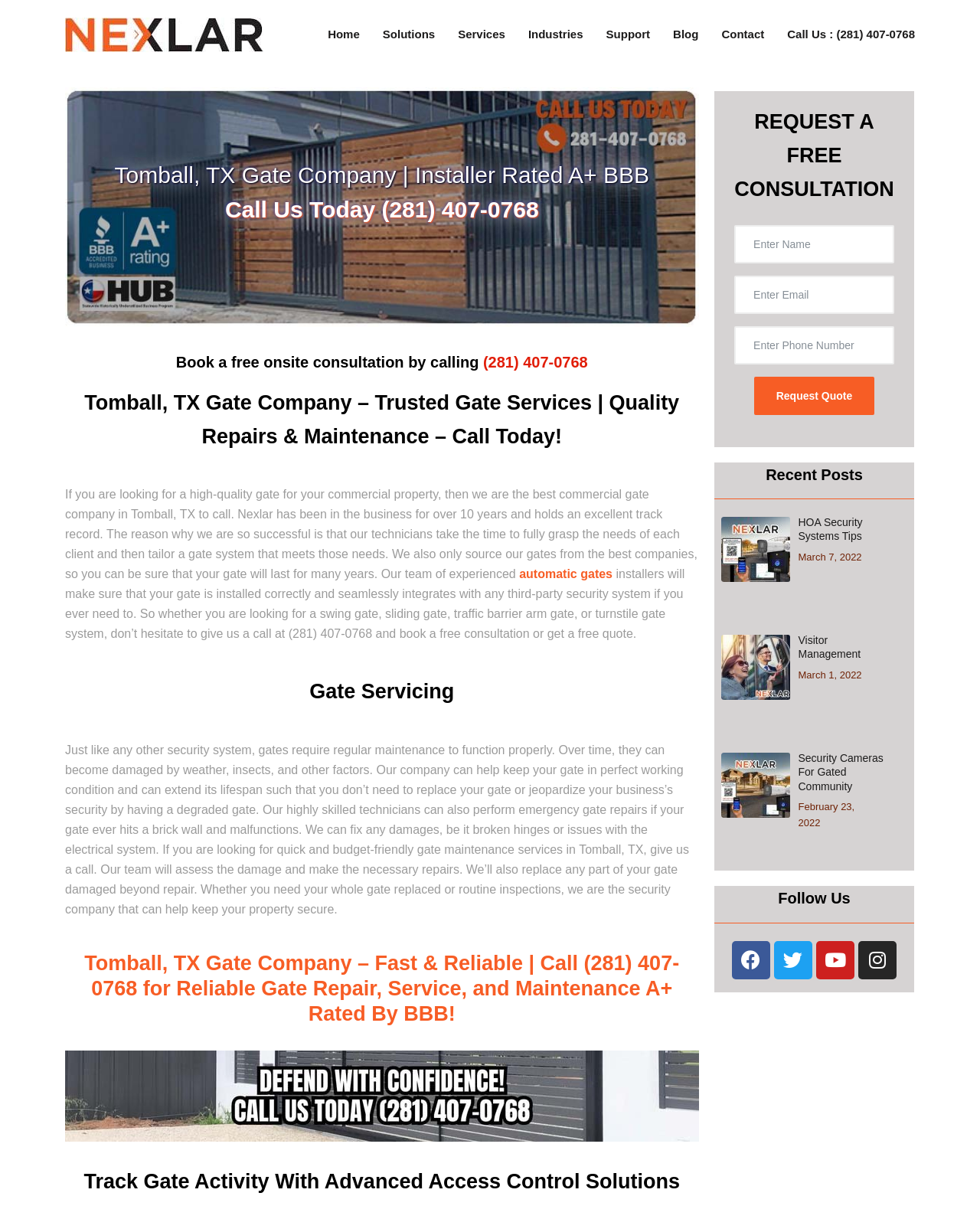Utilize the details in the image to thoroughly answer the following question: What type of gates does the company install?

The webpage mentions 'automatic gates' as one of the types of gates the company installs. This is mentioned in the section that describes the company's services and expertise.